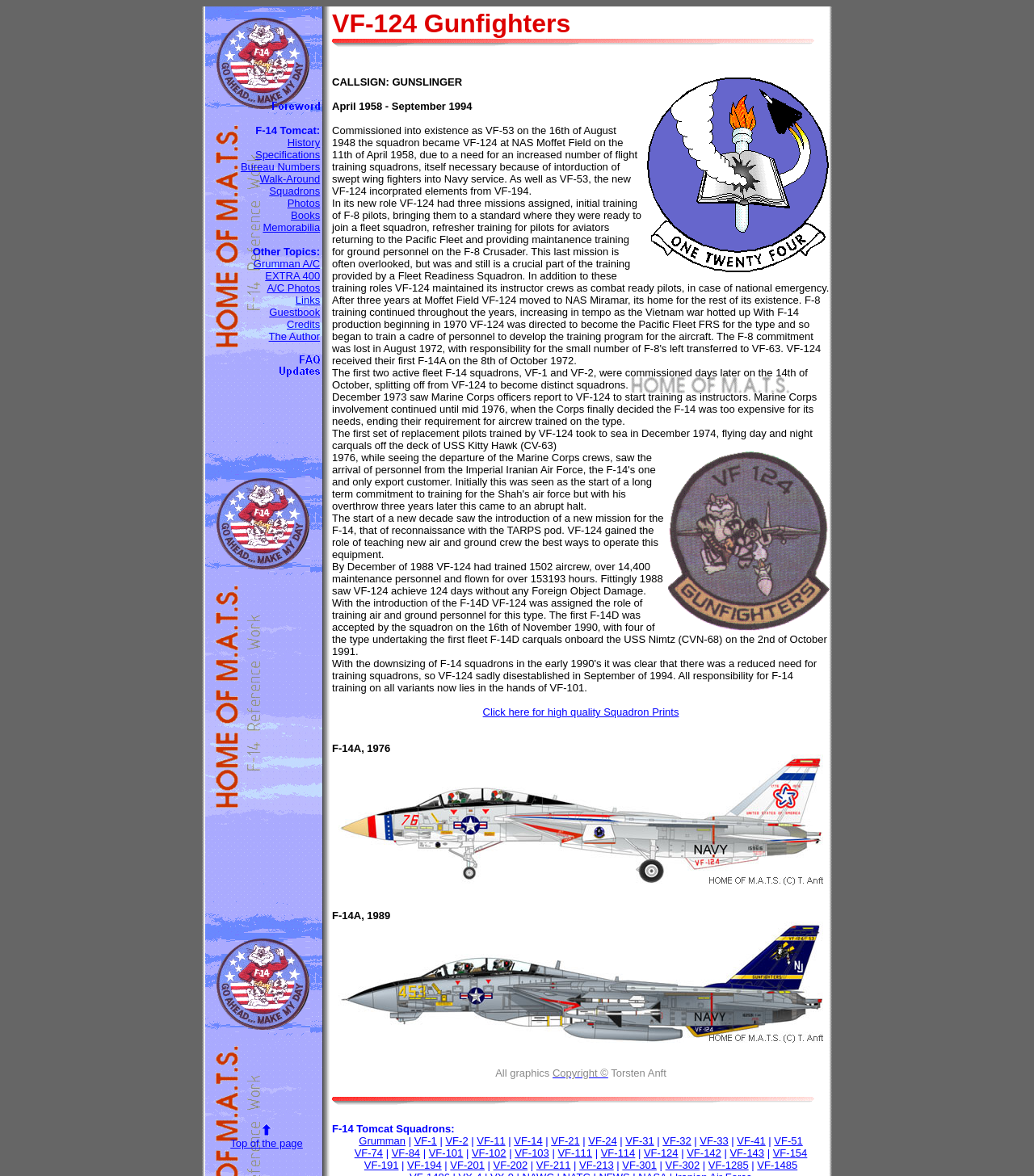What is the last mission mentioned in the webpage?
From the image, respond using a single word or phrase.

reconnaissance with the TARPS pod